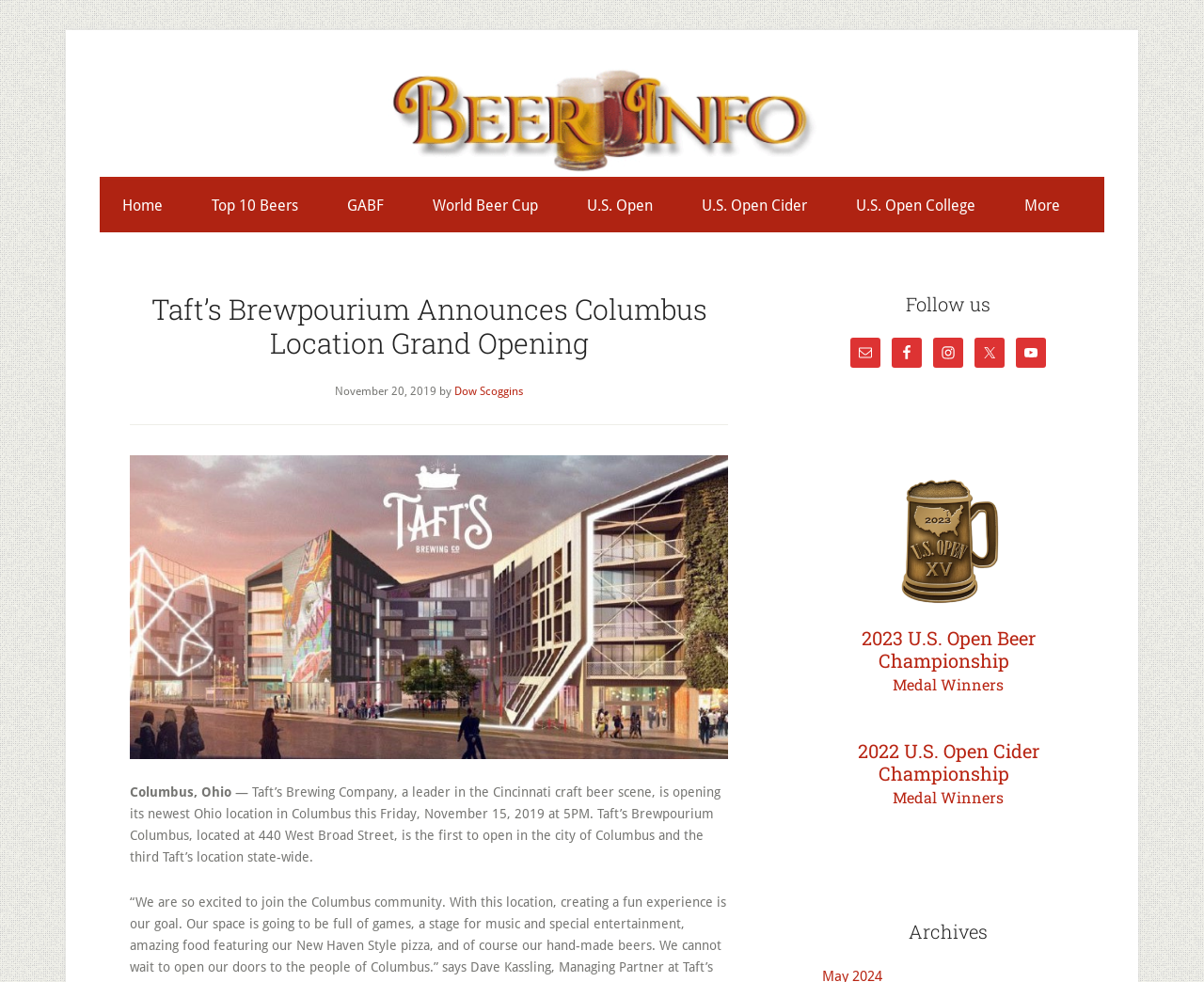Explain the webpage's design and content in an elaborate manner.

The webpage is about Taft's Brewpourium in Columbus, Ohio. At the top, there are three "Skip to" links, followed by a navigation menu with links to "Home", "Top 10 Beers", "GABF", "World Beer Cup", "U.S. Open", "U.S. Open Cider", "U.S. Open College", and "More". 

Below the navigation menu, there is a header section with a heading announcing the grand opening of Taft's Brewpourium in Columbus, accompanied by a date, "November 20, 2019". An image is placed below the header, followed by a paragraph of text describing the grand opening event. 

To the right of the header section, there is a primary sidebar with a heading "Follow us" and links to social media platforms, including Email, Facebook, Instagram, Twitter, and YouTube, each accompanied by an icon. 

Further down, there is a section with a heading "2023 U.S. Open Beer Championship Medal Winners 2022 U.S. Open Cider Championship Medal Winners", which contains links to the medal winners of the respective championships. 

Finally, at the bottom, there is a section with a heading "Archives".